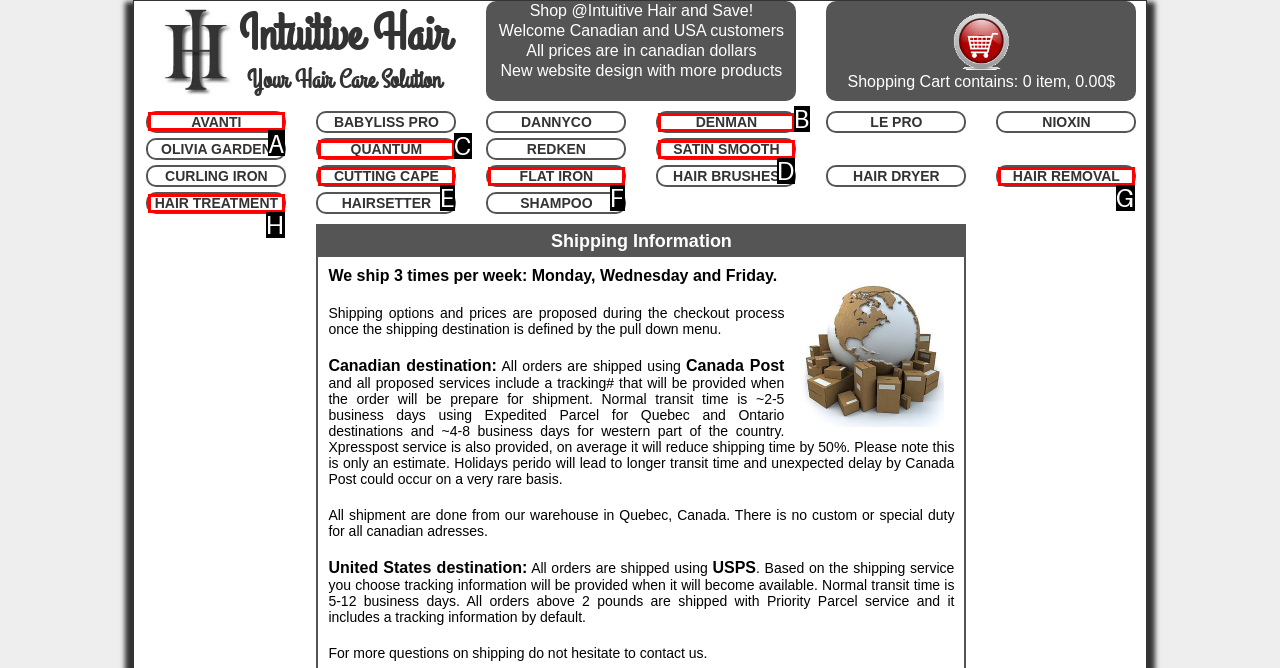Tell me the correct option to click for this task: Click on the AVANTI link
Write down the option's letter from the given choices.

A